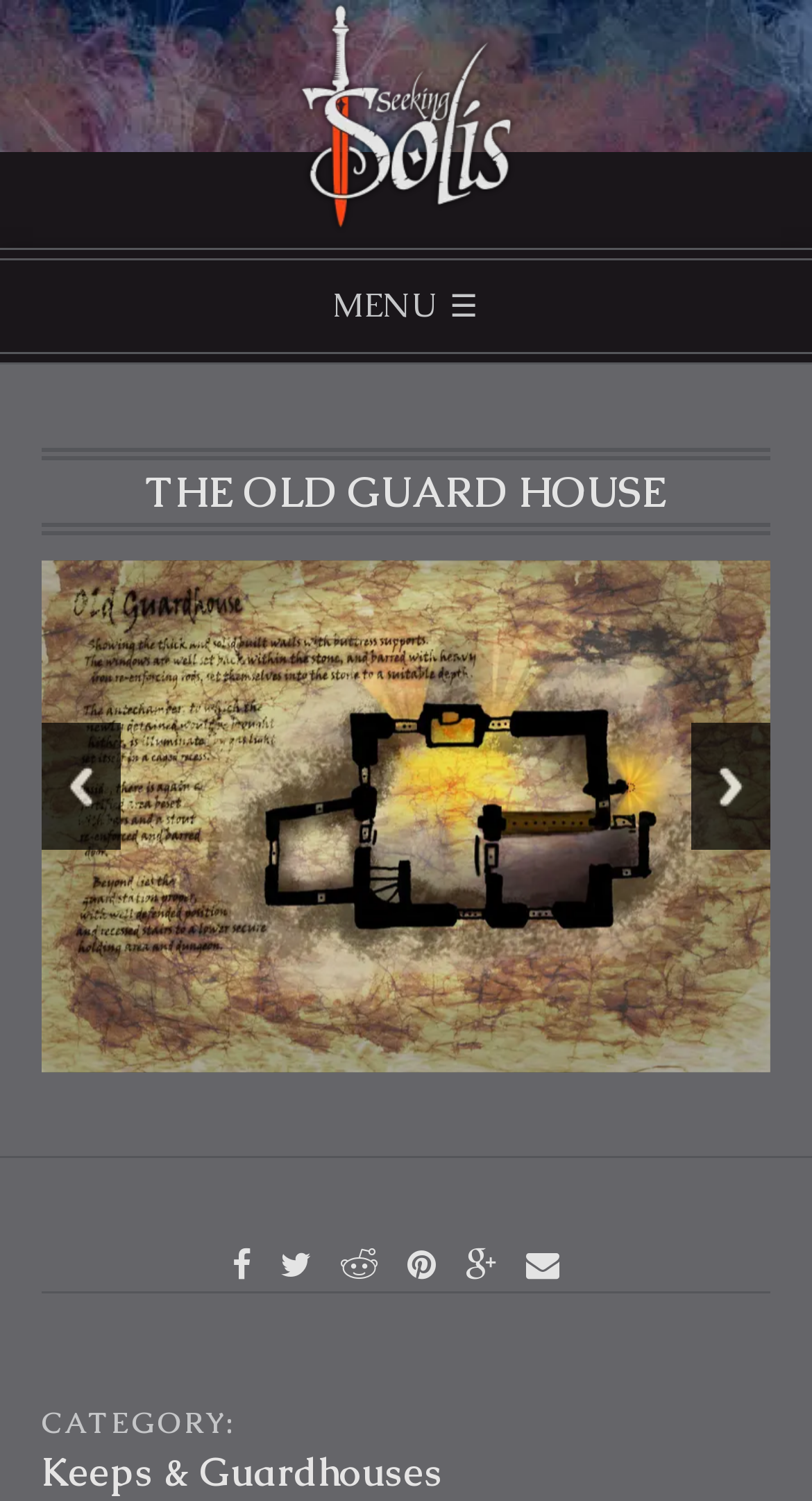Find the bounding box coordinates of the element you need to click on to perform this action: 'View Kepts & Guardhouses category'. The coordinates should be represented by four float values between 0 and 1, in the format [left, top, right, bottom].

[0.051, 0.964, 0.546, 0.996]